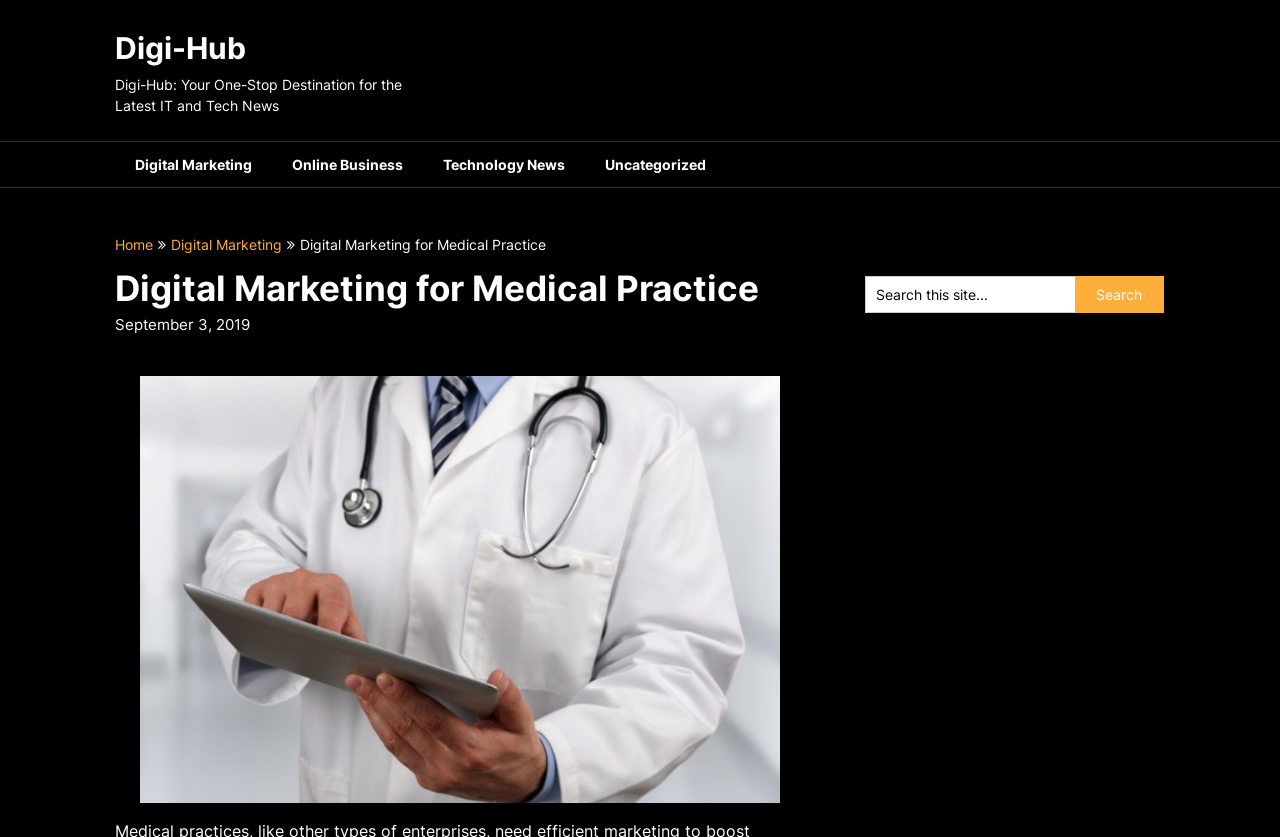Determine the coordinates of the bounding box for the clickable area needed to execute this instruction: "view instagram moments".

None